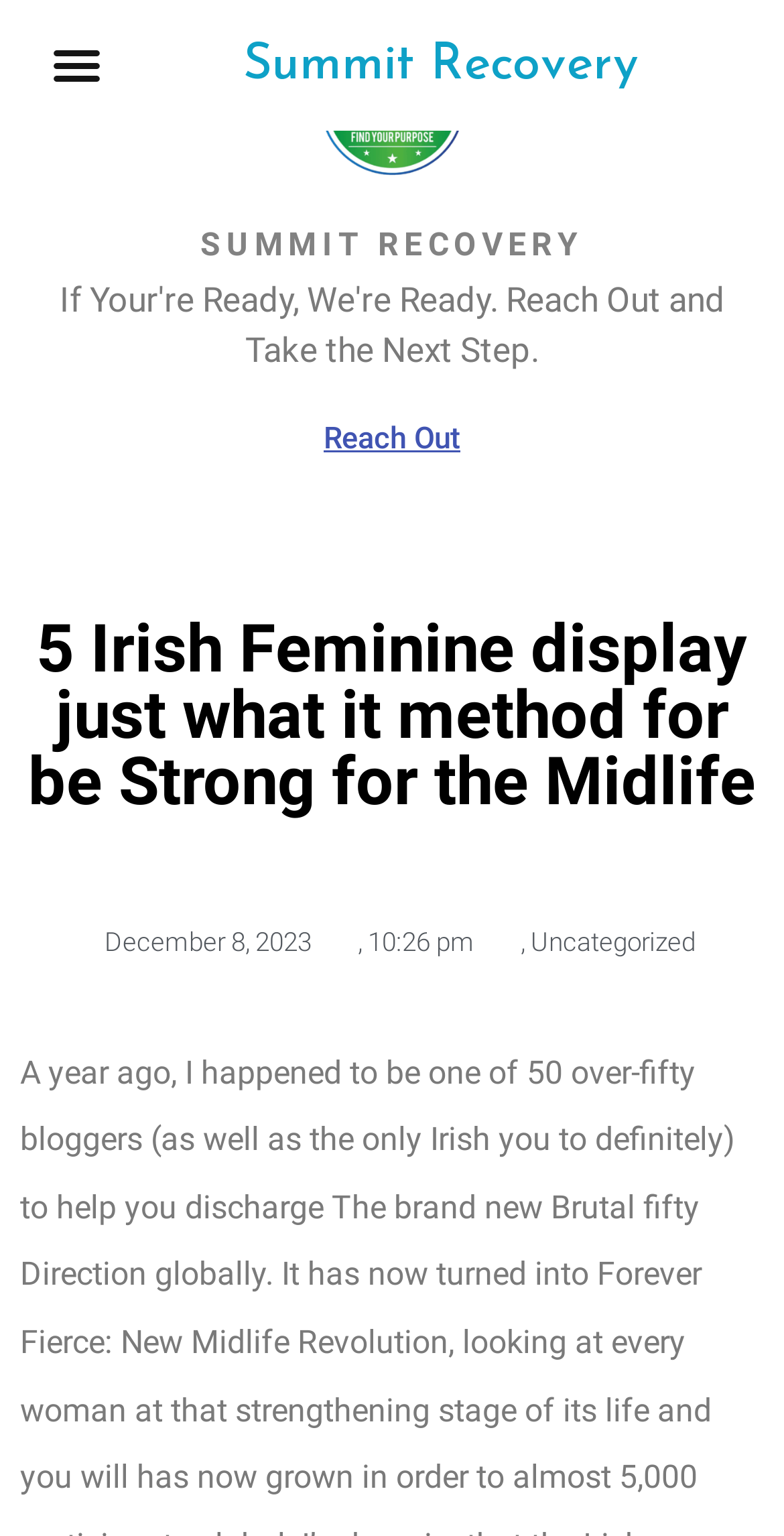What is the date of the latest article?
From the screenshot, provide a brief answer in one word or phrase.

December 8, 2023